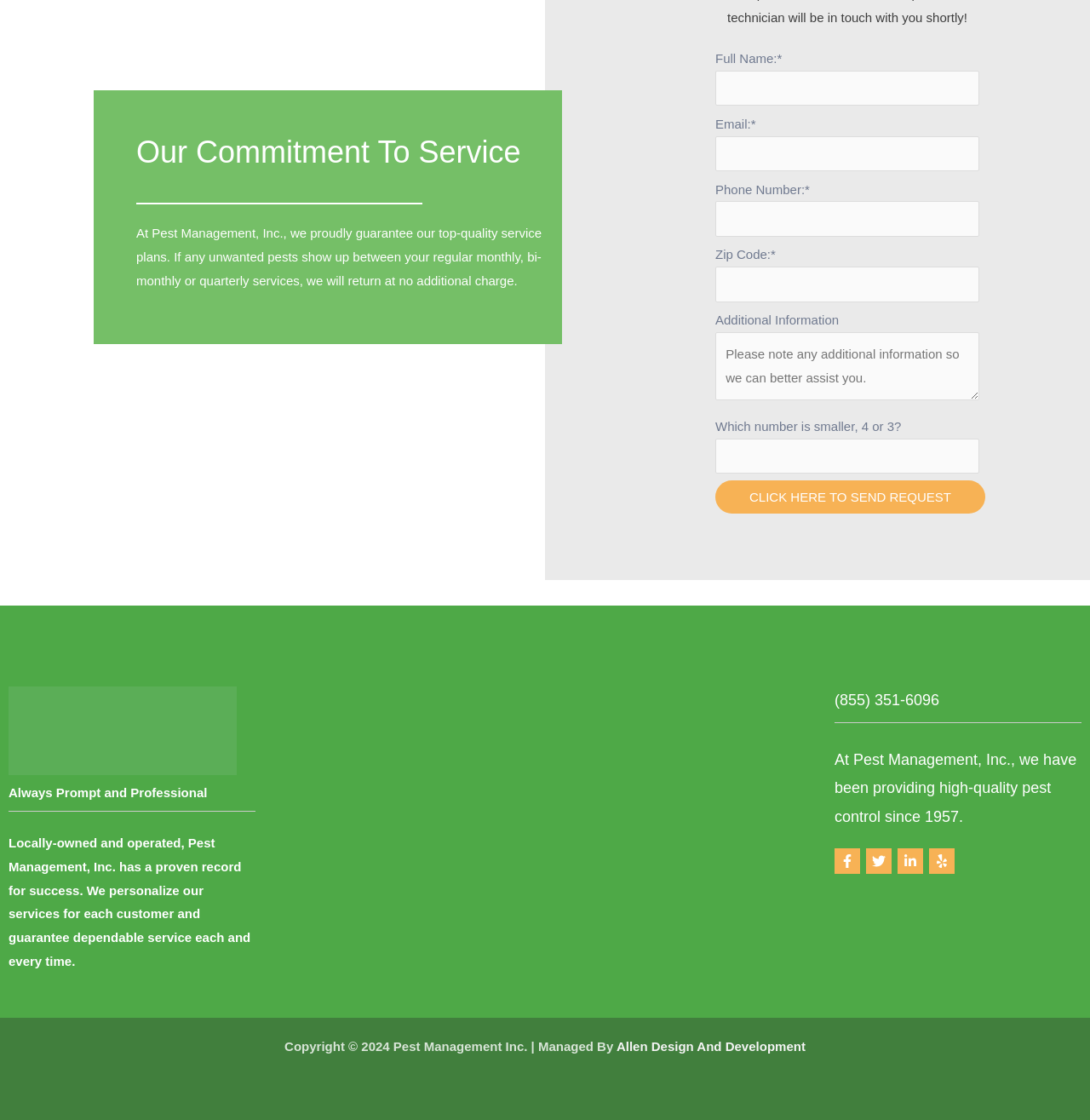Use a single word or phrase to answer the question: What social media platforms does the company have?

Facebook, Twitter, Linkedin, Yelp